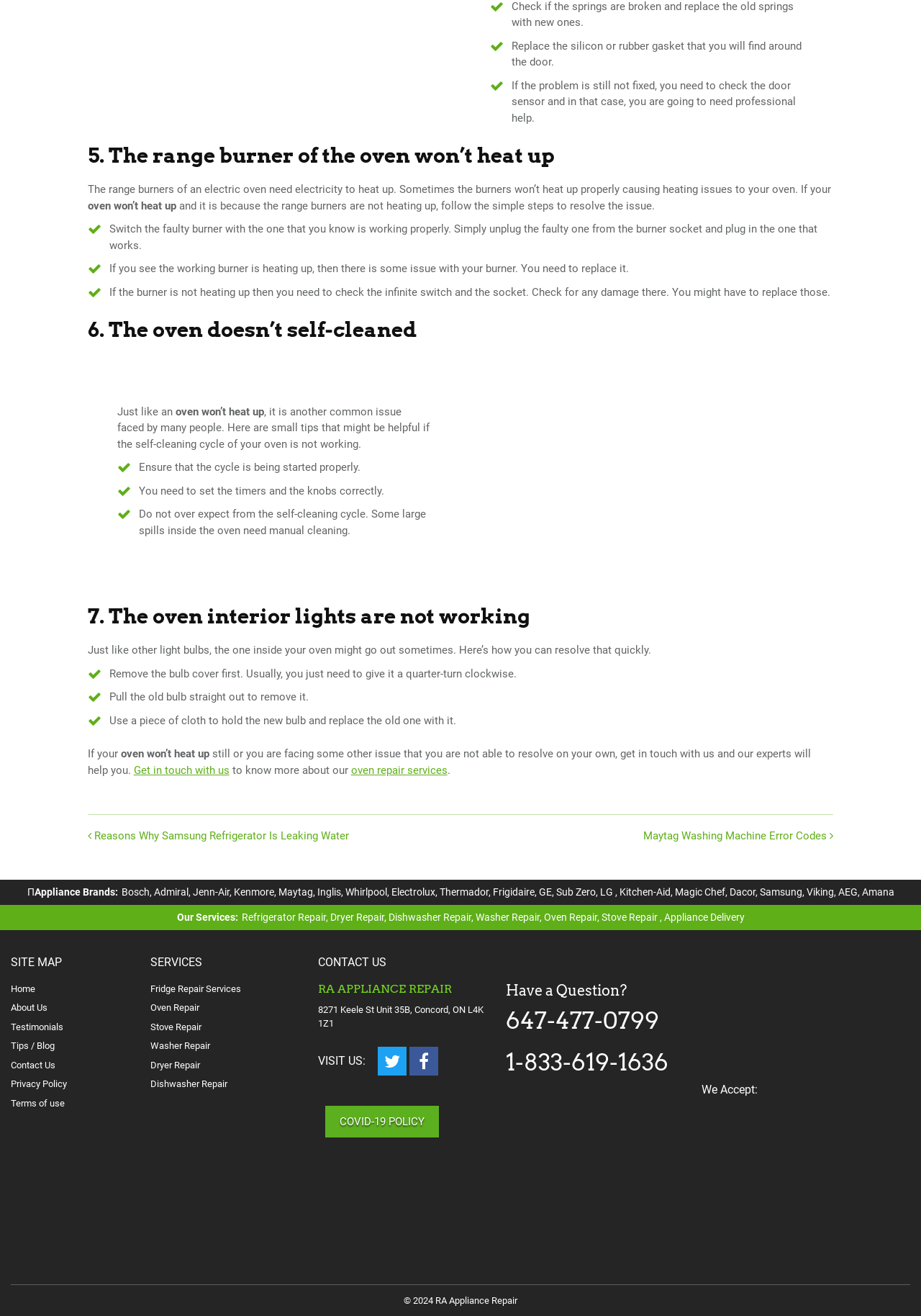Please identify the bounding box coordinates of the area that needs to be clicked to fulfill the following instruction: "Click the '647-477-0799' phone number."

[0.55, 0.765, 0.716, 0.786]